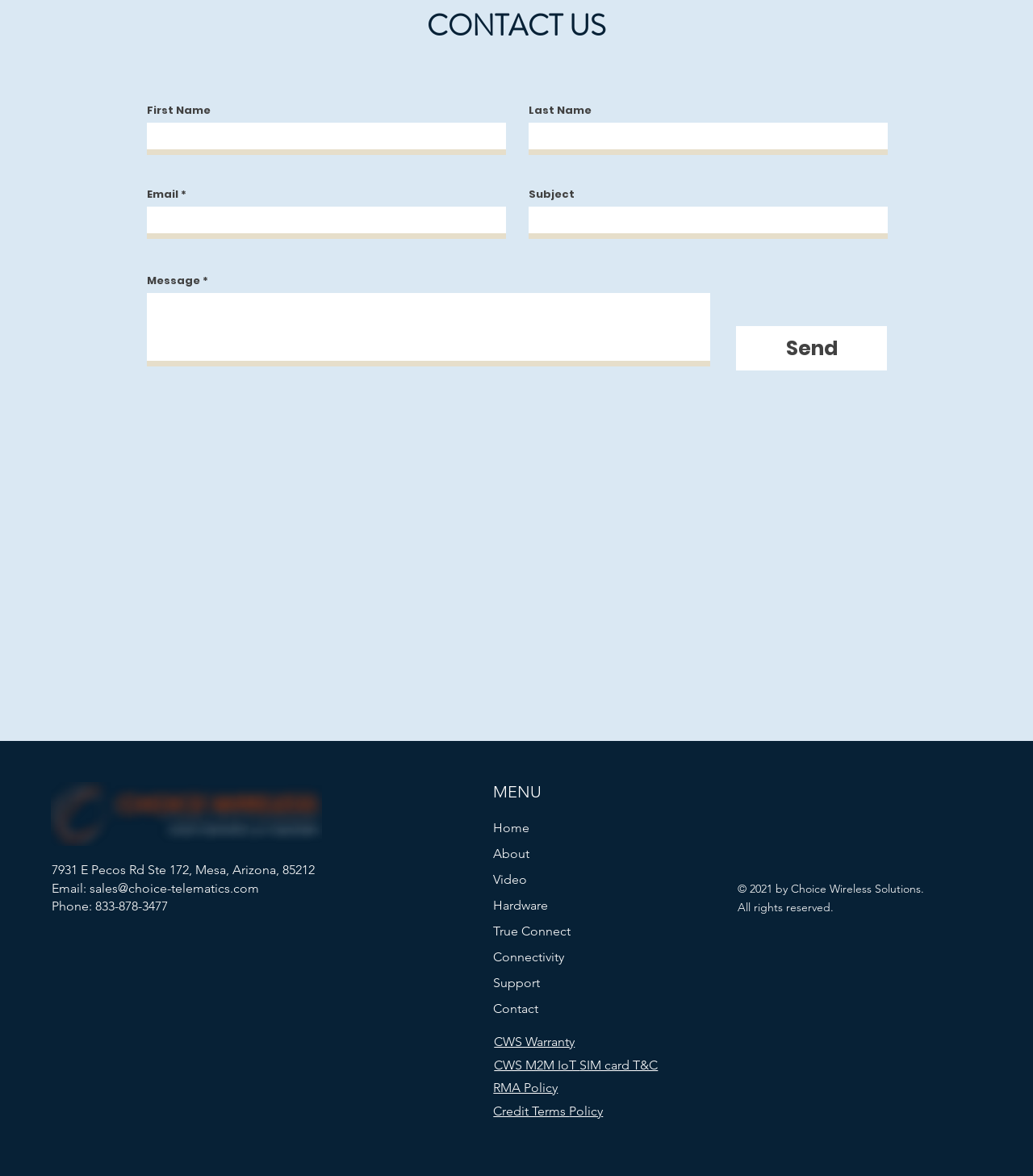Determine the bounding box for the HTML element described here: "CWS Warranty". The coordinates should be given as [left, top, right, bottom] with each number being a float between 0 and 1.

[0.478, 0.879, 0.556, 0.892]